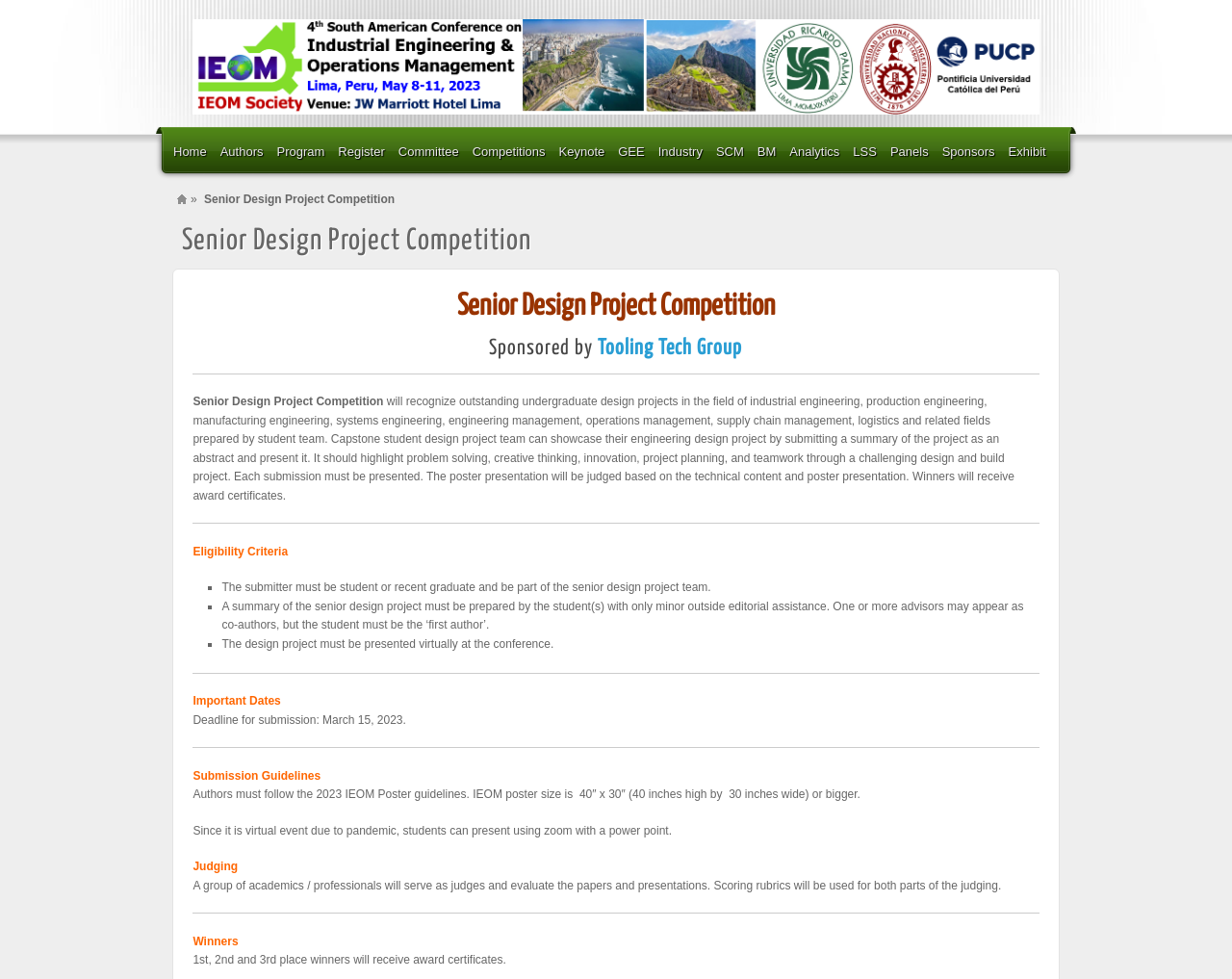What is the size of the IEOM poster?
Provide an in-depth answer to the question, covering all aspects.

The size of the IEOM poster is mentioned in the 'Submission Guidelines' section of the webpage, which states 'IEOM poster size is 40″ x 30″ (40 inches high by 30 inches wide) or bigger'.